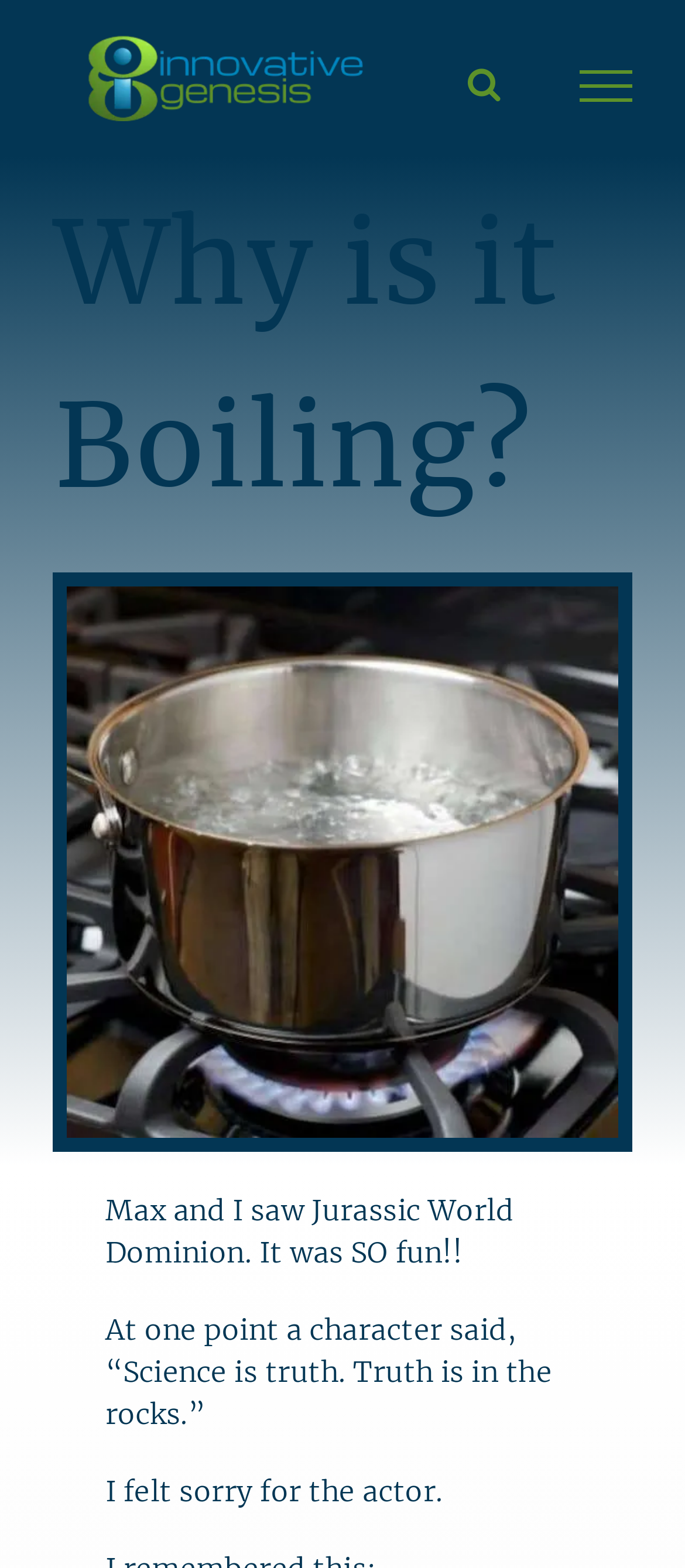What is the name of the movie mentioned?
Use the screenshot to answer the question with a single word or phrase.

Jurassic World Dominion